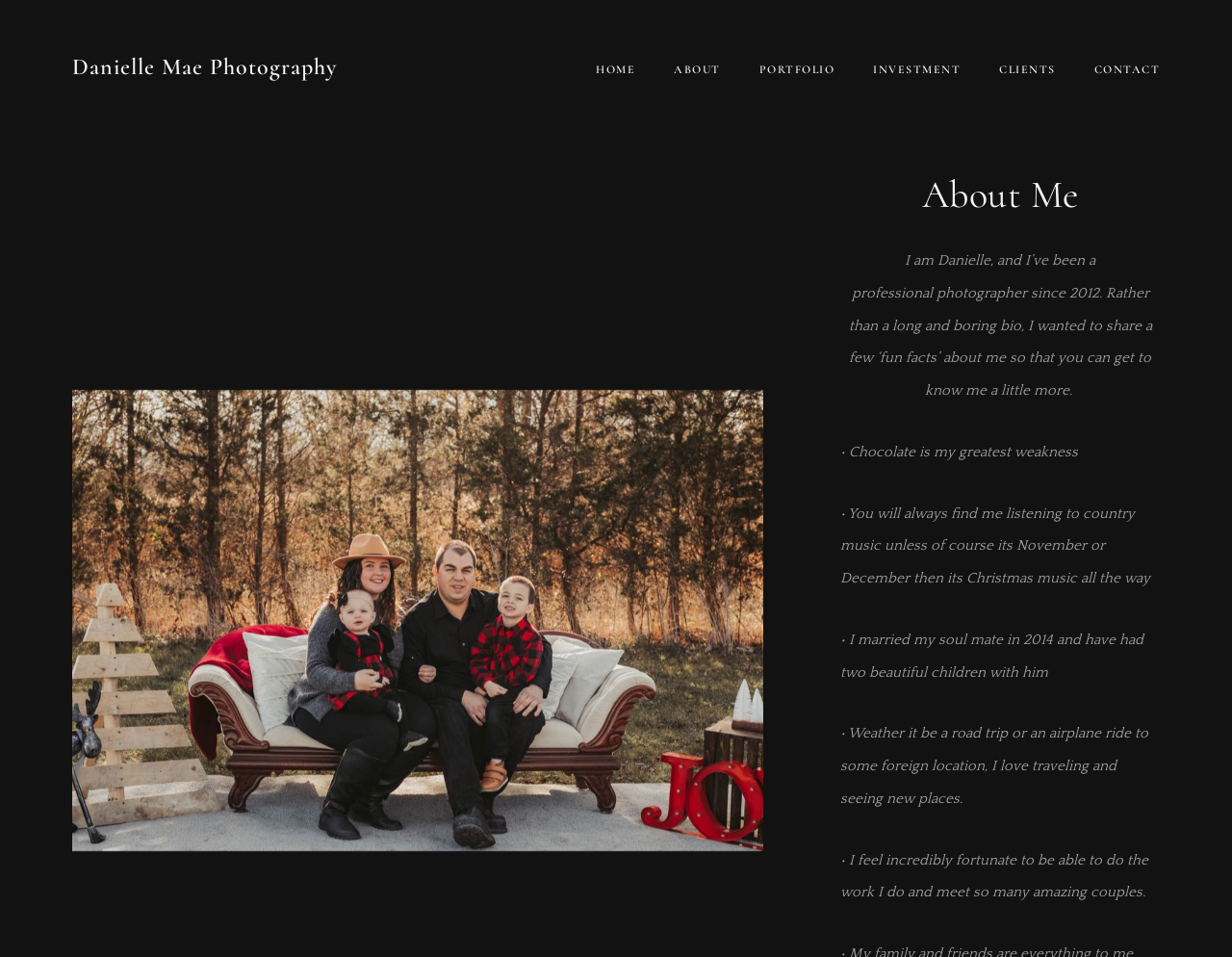Find the bounding box of the web element that fits this description: "Danielle Mae Photography".

[0.059, 0.056, 0.273, 0.085]